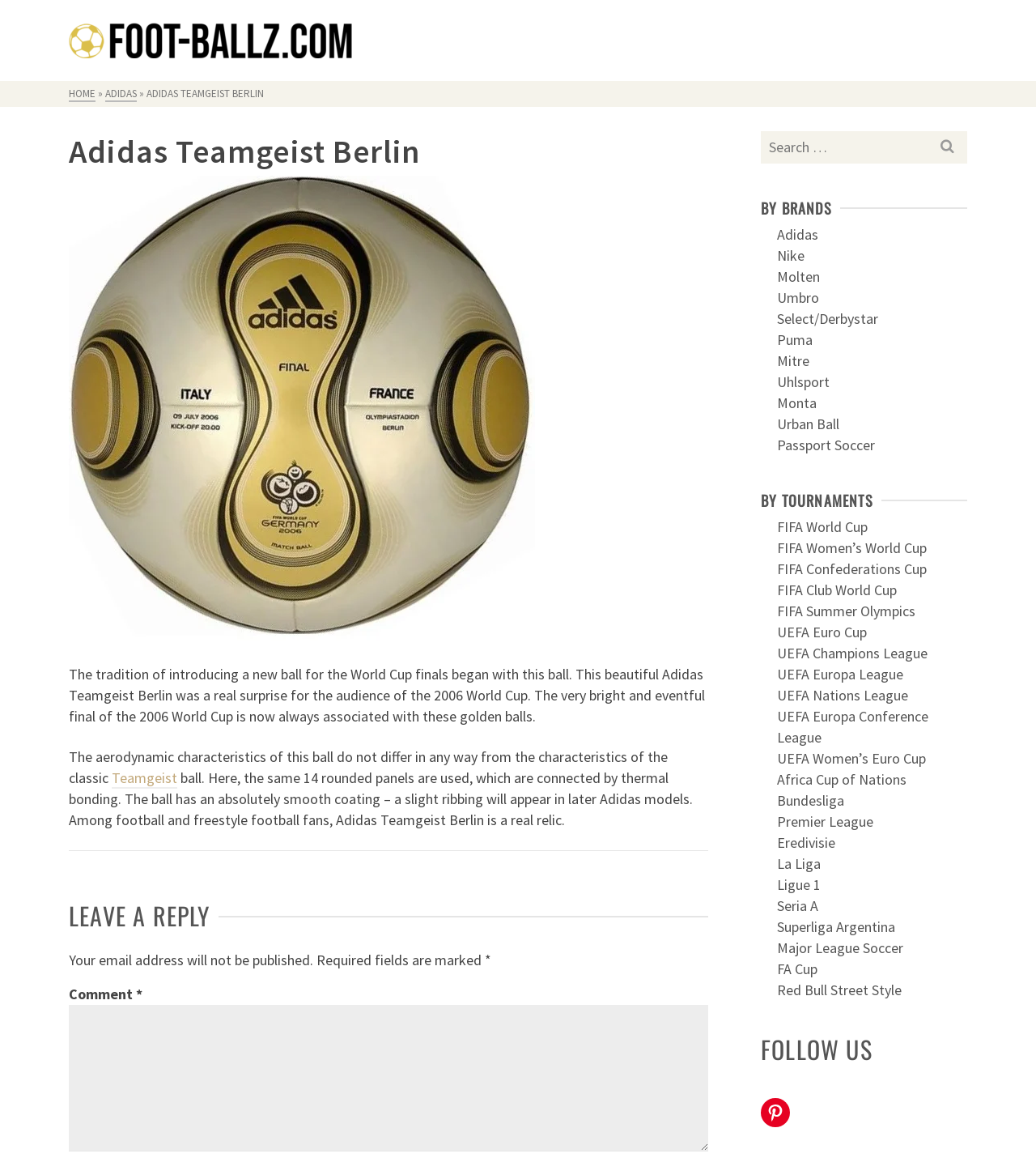Determine the bounding box coordinates of the UI element described by: "Ligue 1".

[0.75, 0.753, 0.792, 0.769]